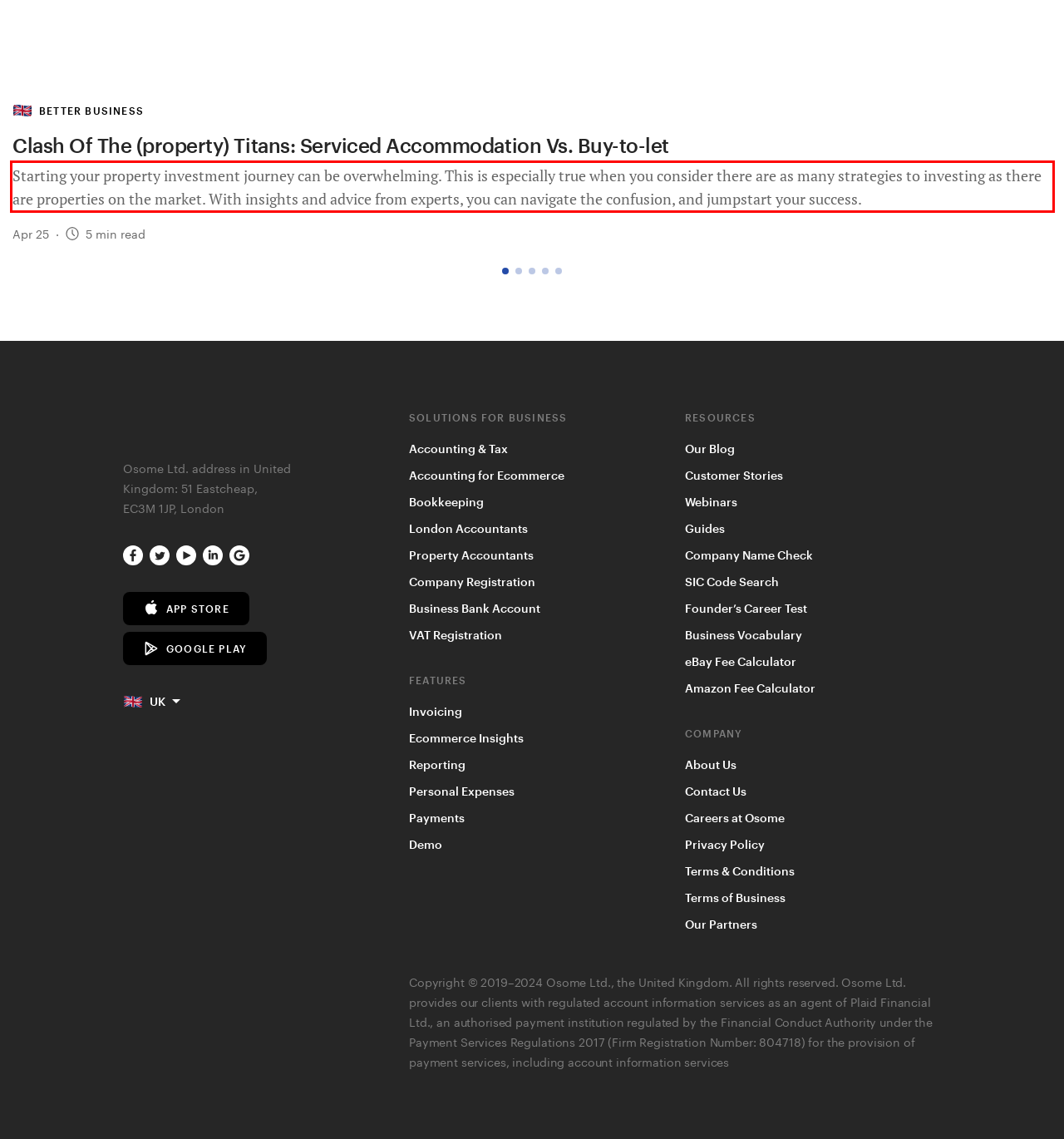Please perform OCR on the text content within the red bounding box that is highlighted in the provided webpage screenshot.

Starting your property investment journey can be overwhelming. This is especially true when you consider there are as many strategies to investing as there are properties on the market. With insights and advice from experts, you can navigate the confusion, and jumpstart your success.